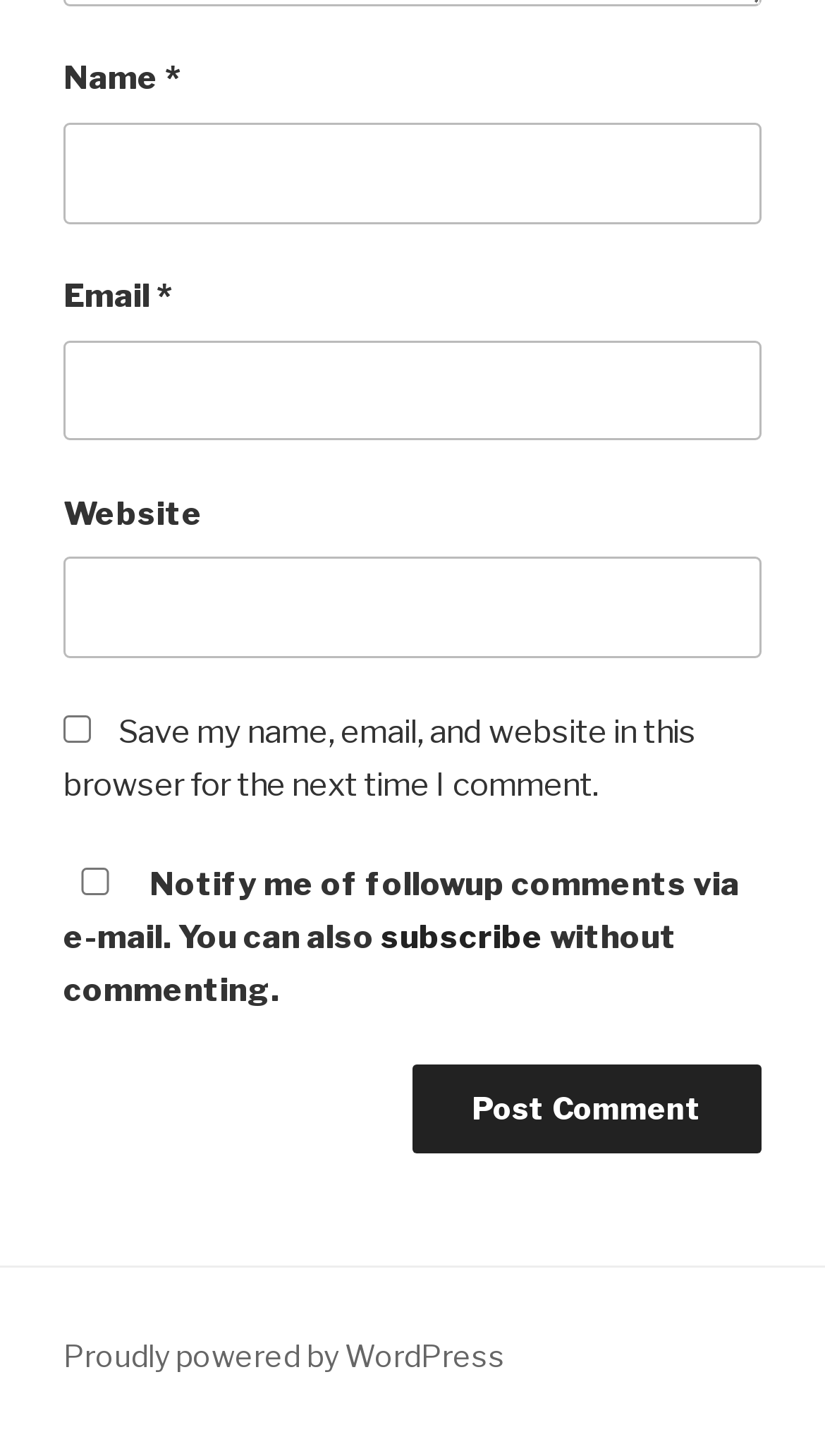Could you indicate the bounding box coordinates of the region to click in order to complete this instruction: "Show all messages".

None